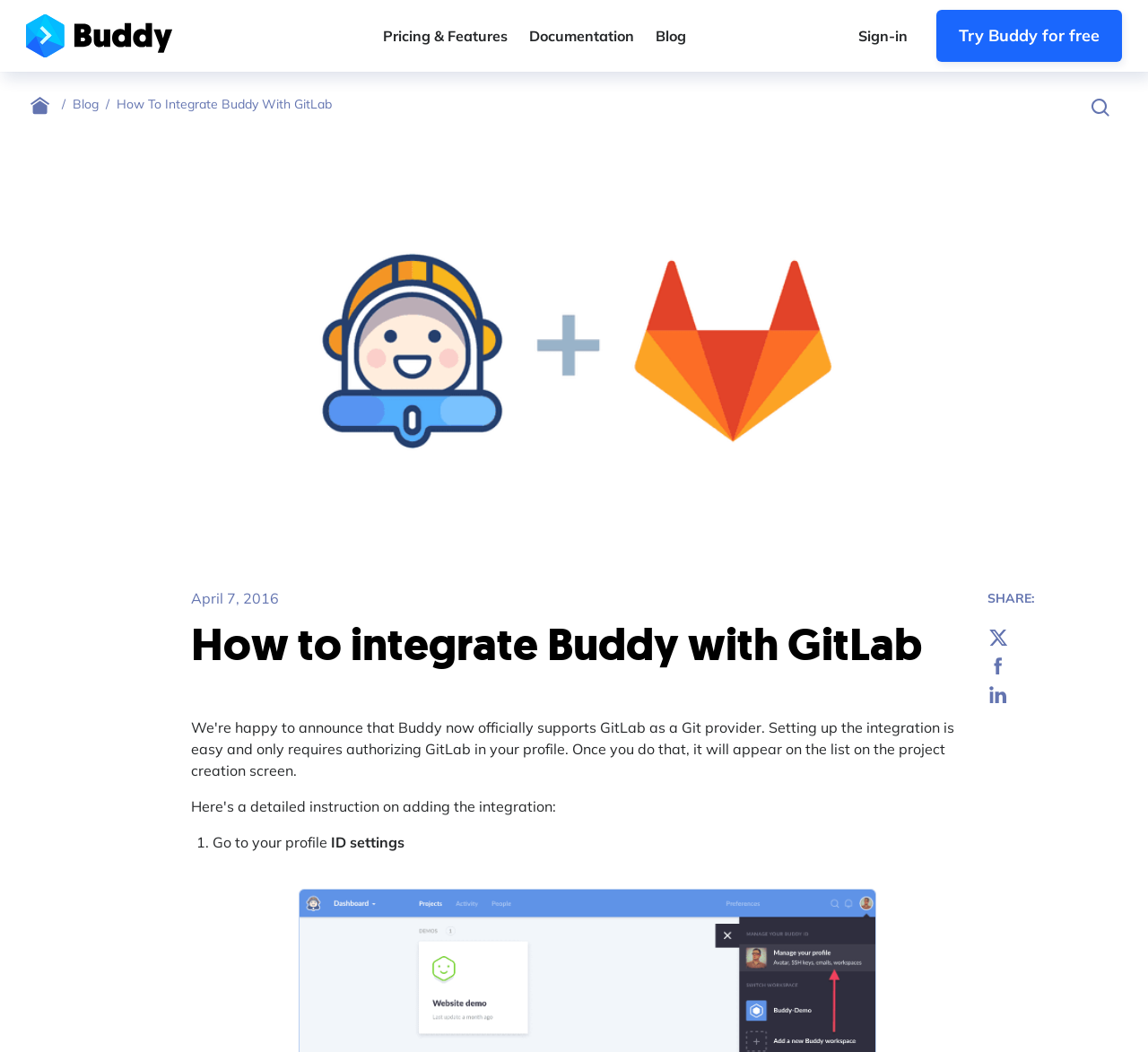Find and indicate the bounding box coordinates of the region you should select to follow the given instruction: "Search".

[0.94, 0.089, 0.977, 0.116]